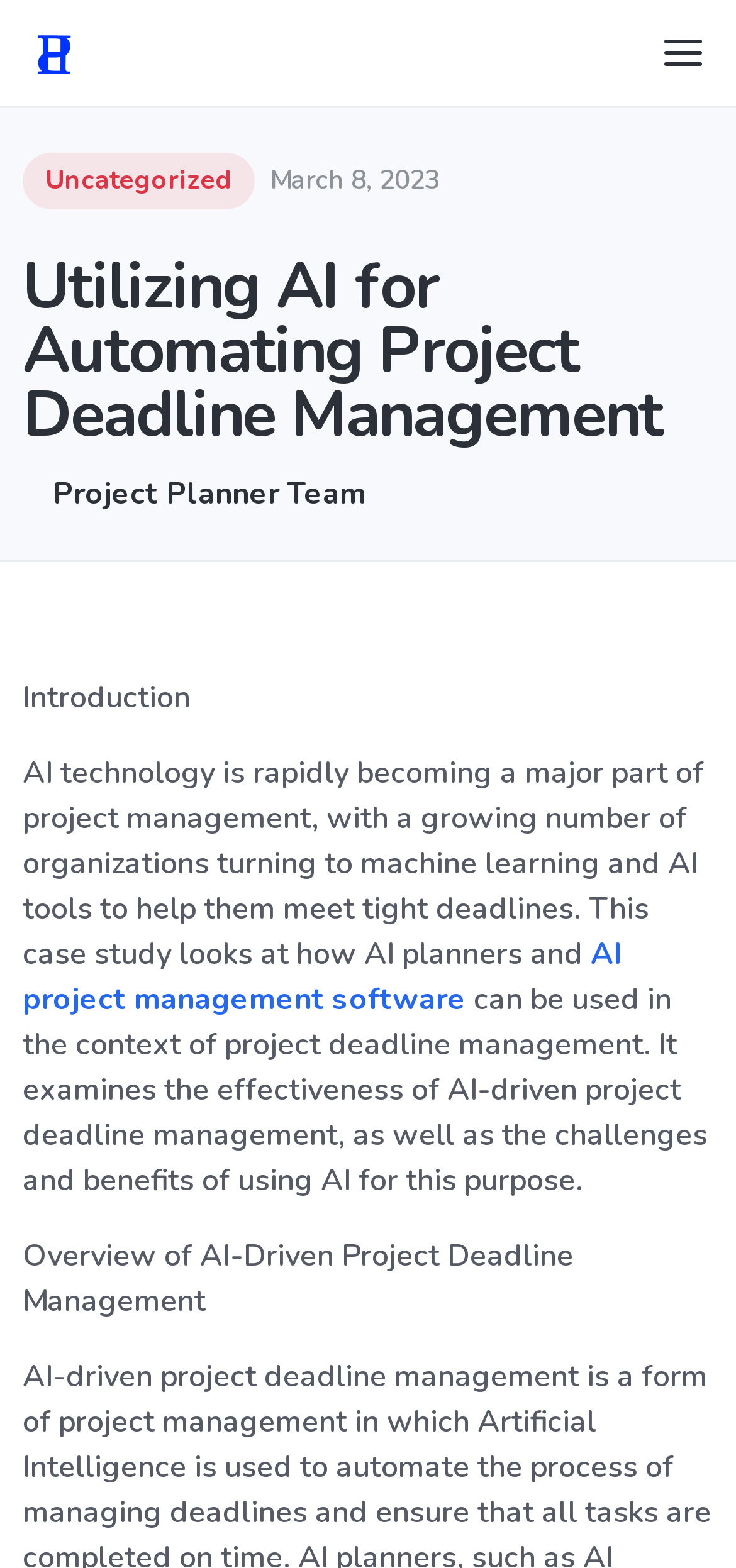What is the date mentioned on the webpage?
Answer with a single word or short phrase according to what you see in the image.

March 8, 2023